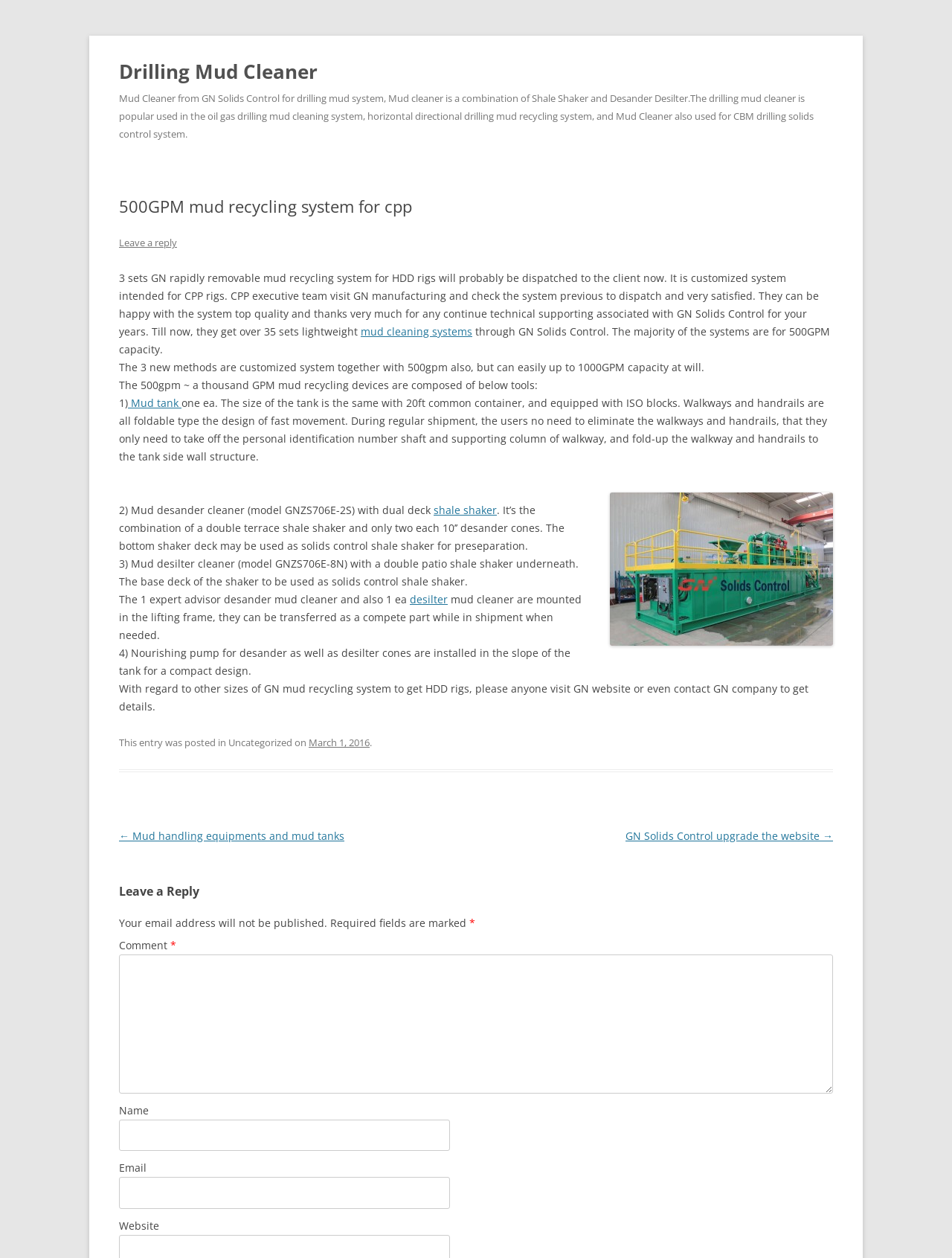How many desander cones are in the mud desander cleaner?
Based on the screenshot, give a detailed explanation to answer the question.

The number of desander cones is mentioned in the text '2) Mud desander cleaner (model GNZS706E-2S) with dual deck... It’s the combination of a double terrace shale shaker and only two each 10’’ desander cones.'